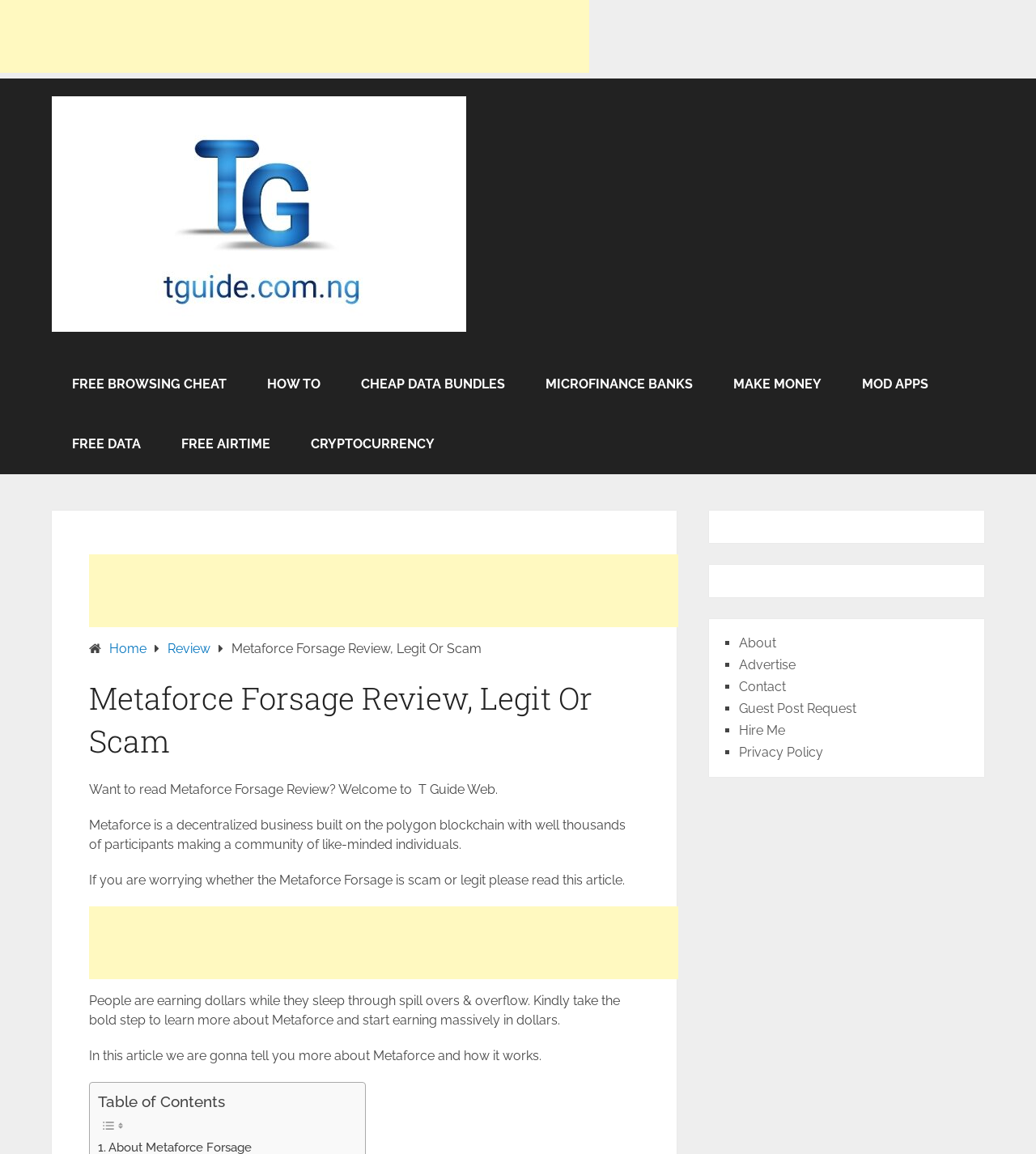Using floating point numbers between 0 and 1, provide the bounding box coordinates in the format (top-left x, top-left y, bottom-right x, bottom-right y). Locate the UI element described here: Review

[0.162, 0.555, 0.203, 0.569]